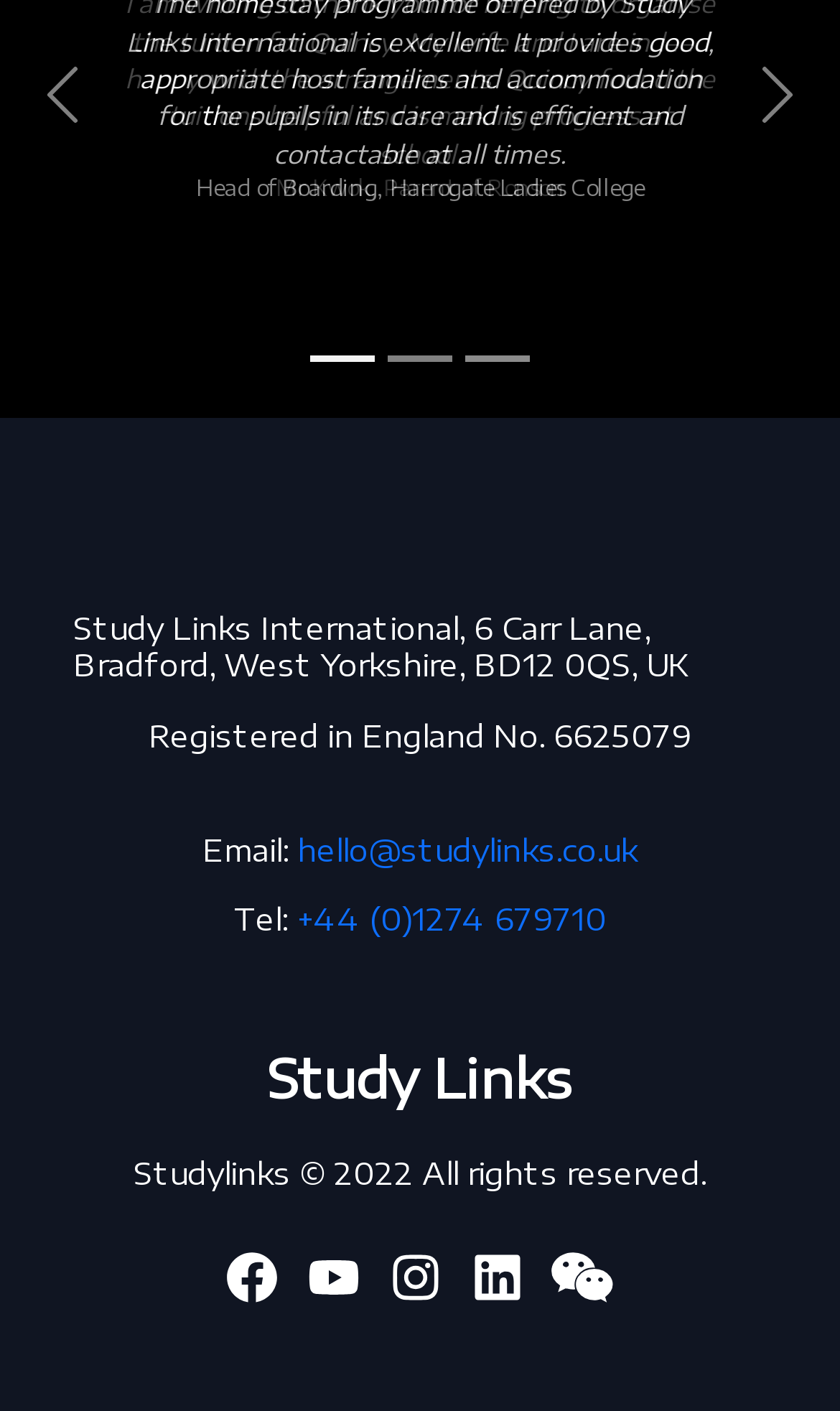Specify the bounding box coordinates of the region I need to click to perform the following instruction: "Visit Study Links website". The coordinates must be four float numbers in the range of 0 to 1, i.e., [left, top, right, bottom].

[0.318, 0.736, 0.682, 0.791]